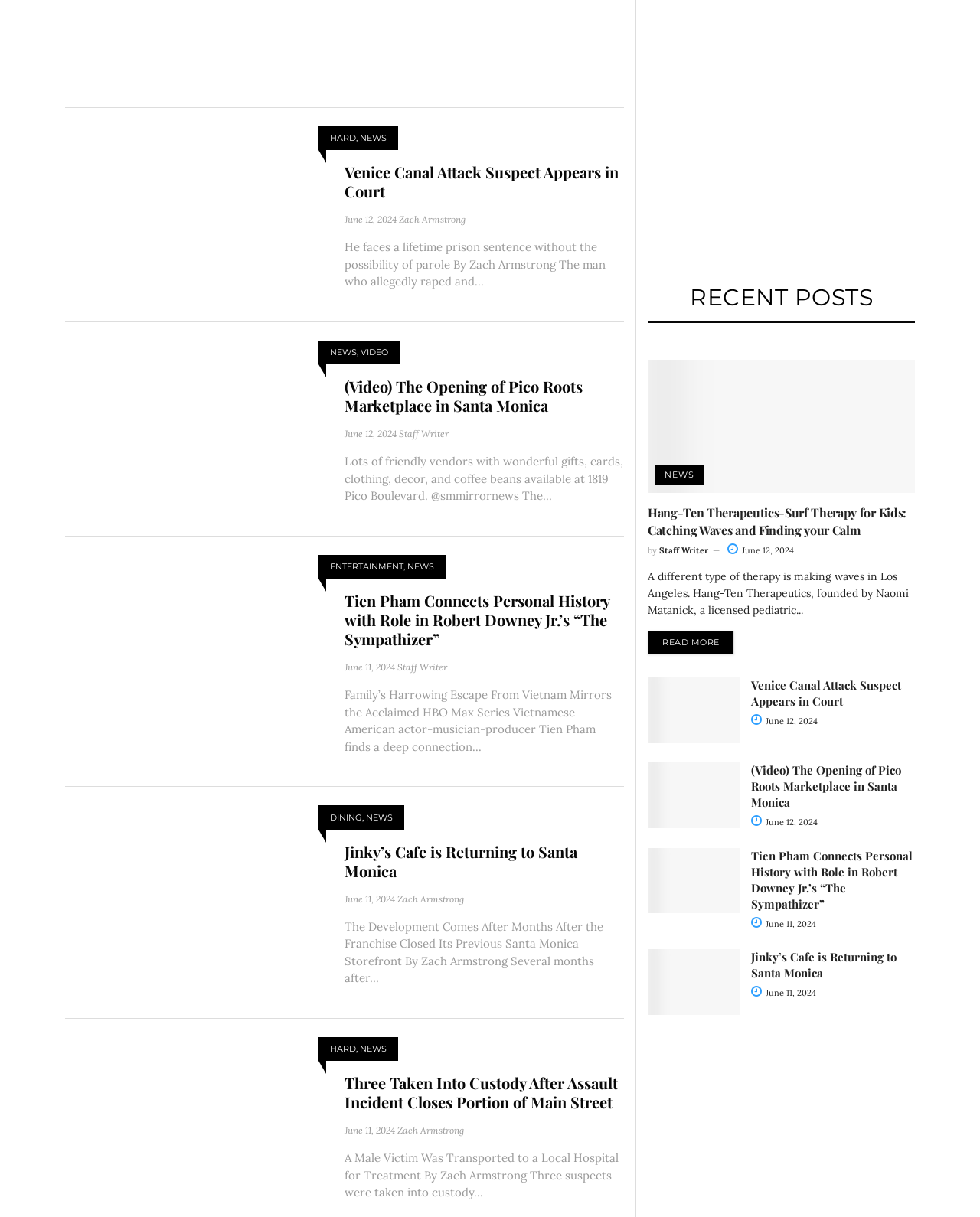Find the bounding box coordinates of the element to click in order to complete this instruction: "Learn more about Tien Pham Connects Personal History with Role in Robert Downey Jr.’s “The Sympathizer”". The bounding box coordinates must be four float numbers between 0 and 1, denoted as [left, top, right, bottom].

[0.661, 0.697, 0.755, 0.751]